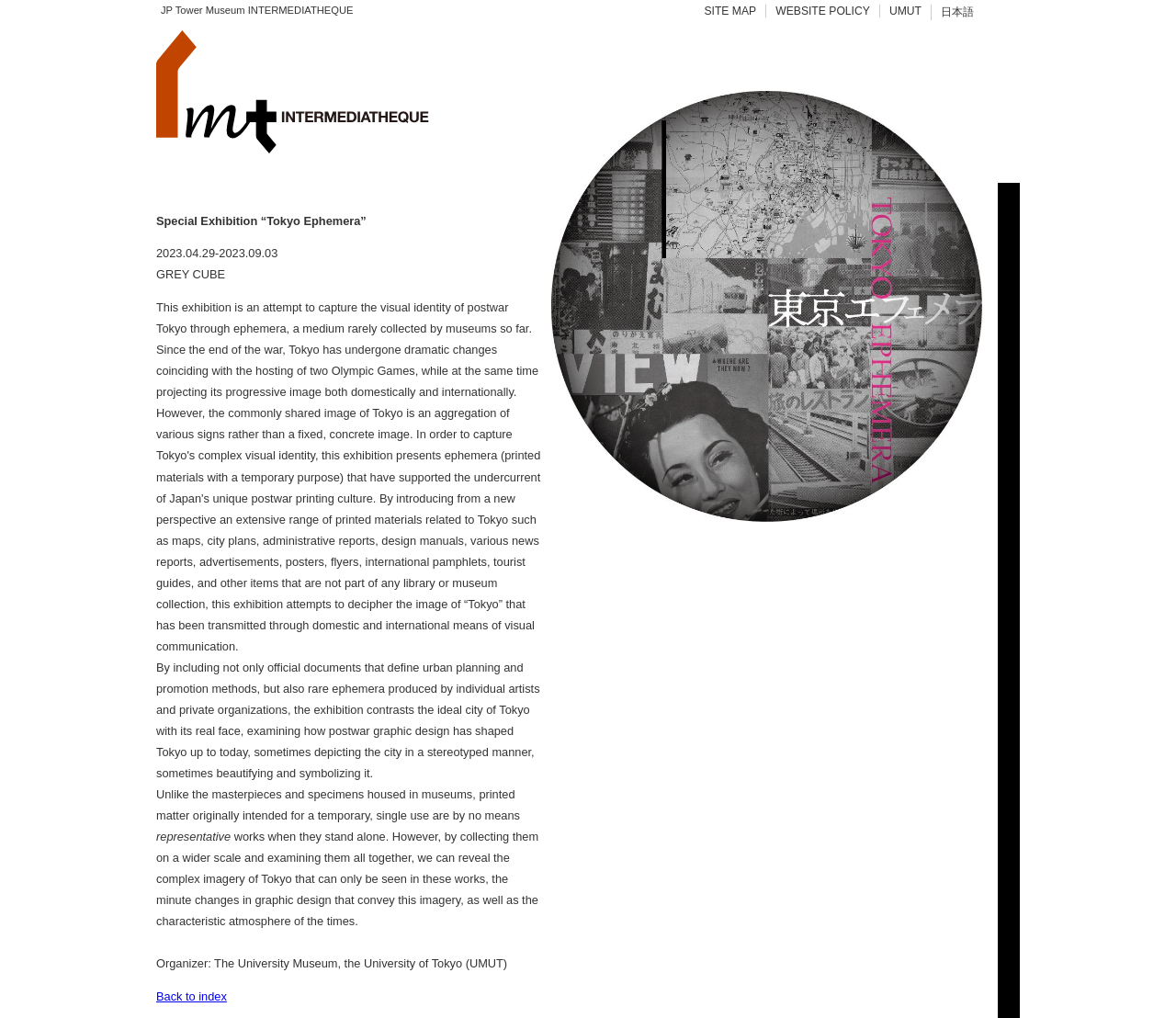Using the provided element description "Back to index", determine the bounding box coordinates of the UI element.

[0.133, 0.972, 0.193, 0.986]